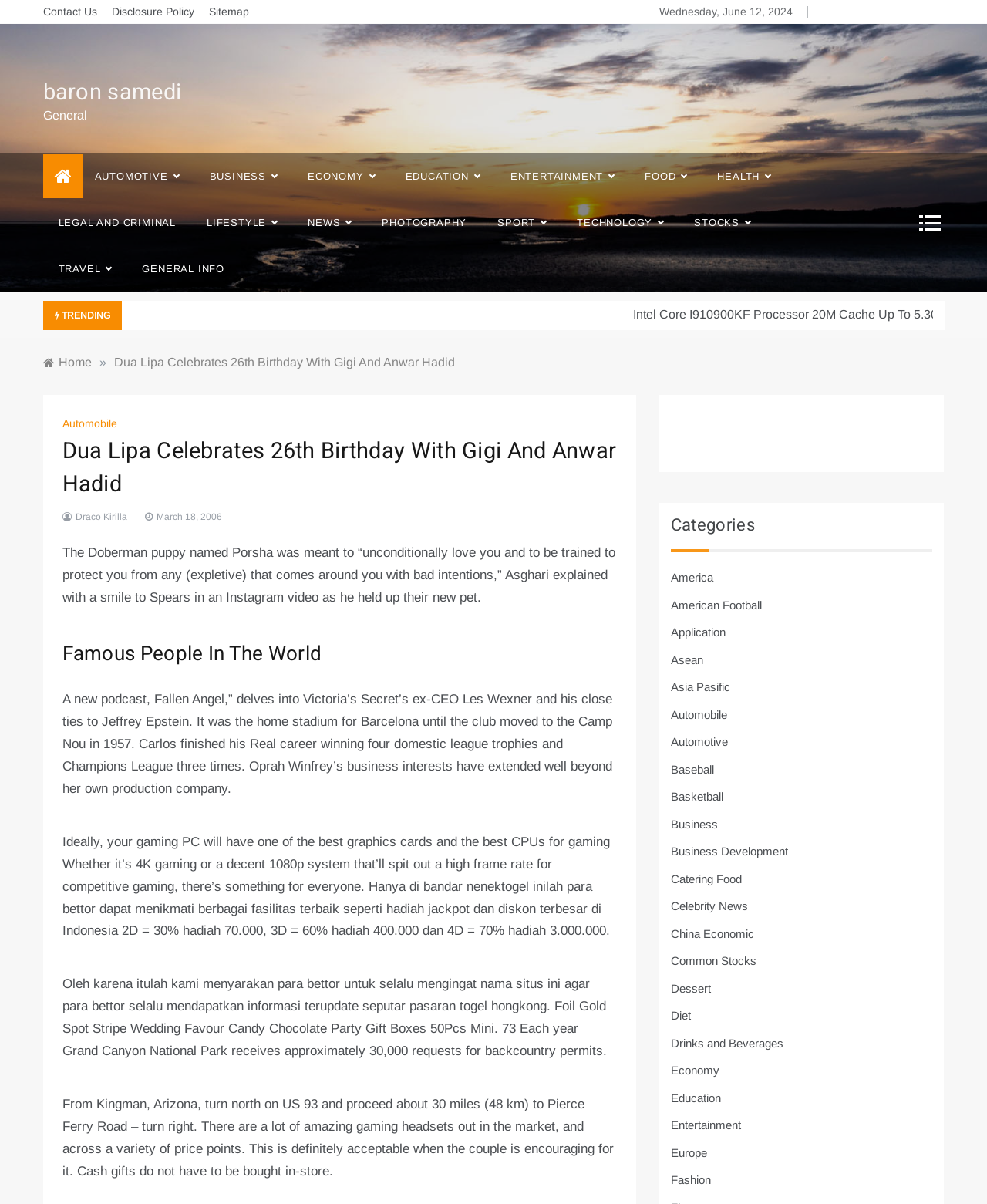Please identify the bounding box coordinates of where to click in order to follow the instruction: "View 'Dua Lipa Celebrates 26th Birthday With Gigi And Anwar Hadid' article".

[0.115, 0.277, 0.461, 0.288]